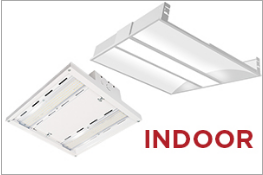Describe all the visual components present in the image.

The image showcases two modern indoor lighting fixtures designed for ceiling installation. The fixtures feature a sleek, white construction that complements a variety of interior styles. The prominent text "INDOOR" is boldly displayed in a vibrant red font, emphasizing the intended application of the lighting solutions. This visual representation highlights the fixtures' suitability for enhancing the ambiance of indoor spaces, making them ideal for commercial, industrial, or residential environments. The design appears both functional and aesthetically pleasing, suggesting an efficient solution for illuminating interior areas while maintaining a contemporary look.